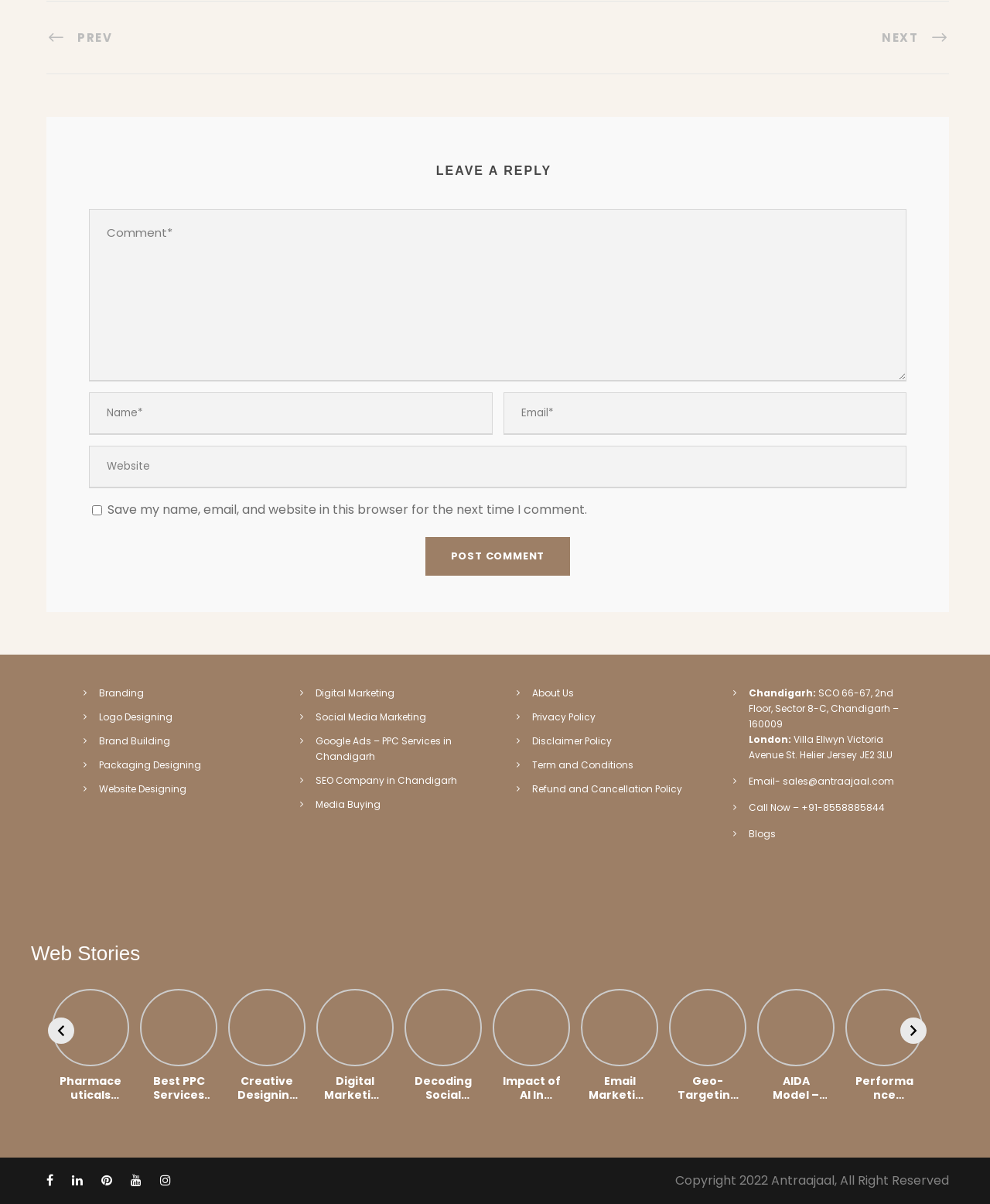What is the copyright information of the webpage?
Based on the image, give a one-word or short phrase answer.

Copyright 2022 Antraajaal